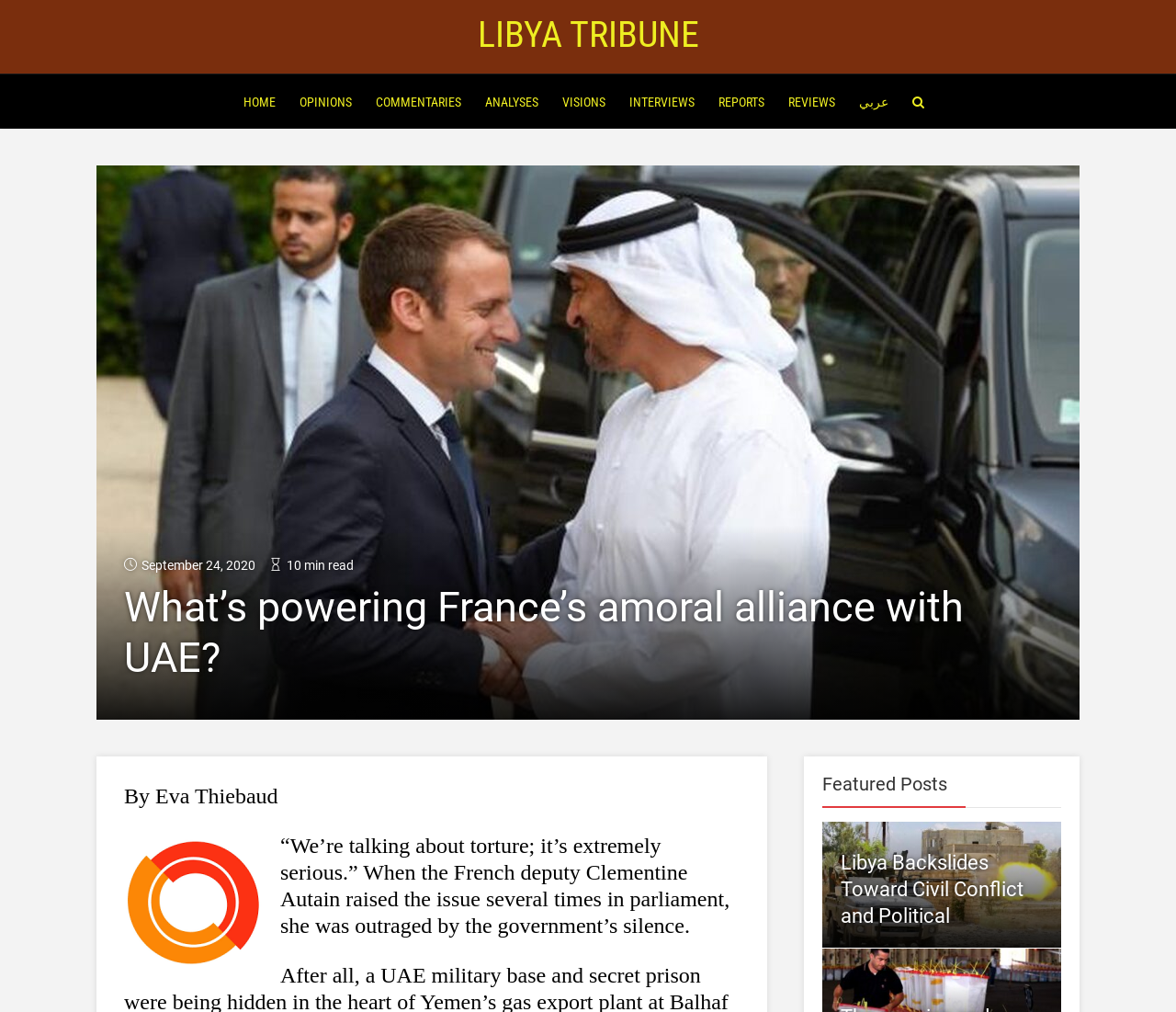Using the information shown in the image, answer the question with as much detail as possible: What is the date of the article?

I found the date of the article by looking at the static text element with the content 'September 24, 2020' which is located at the top of the webpage, below the navigation links.